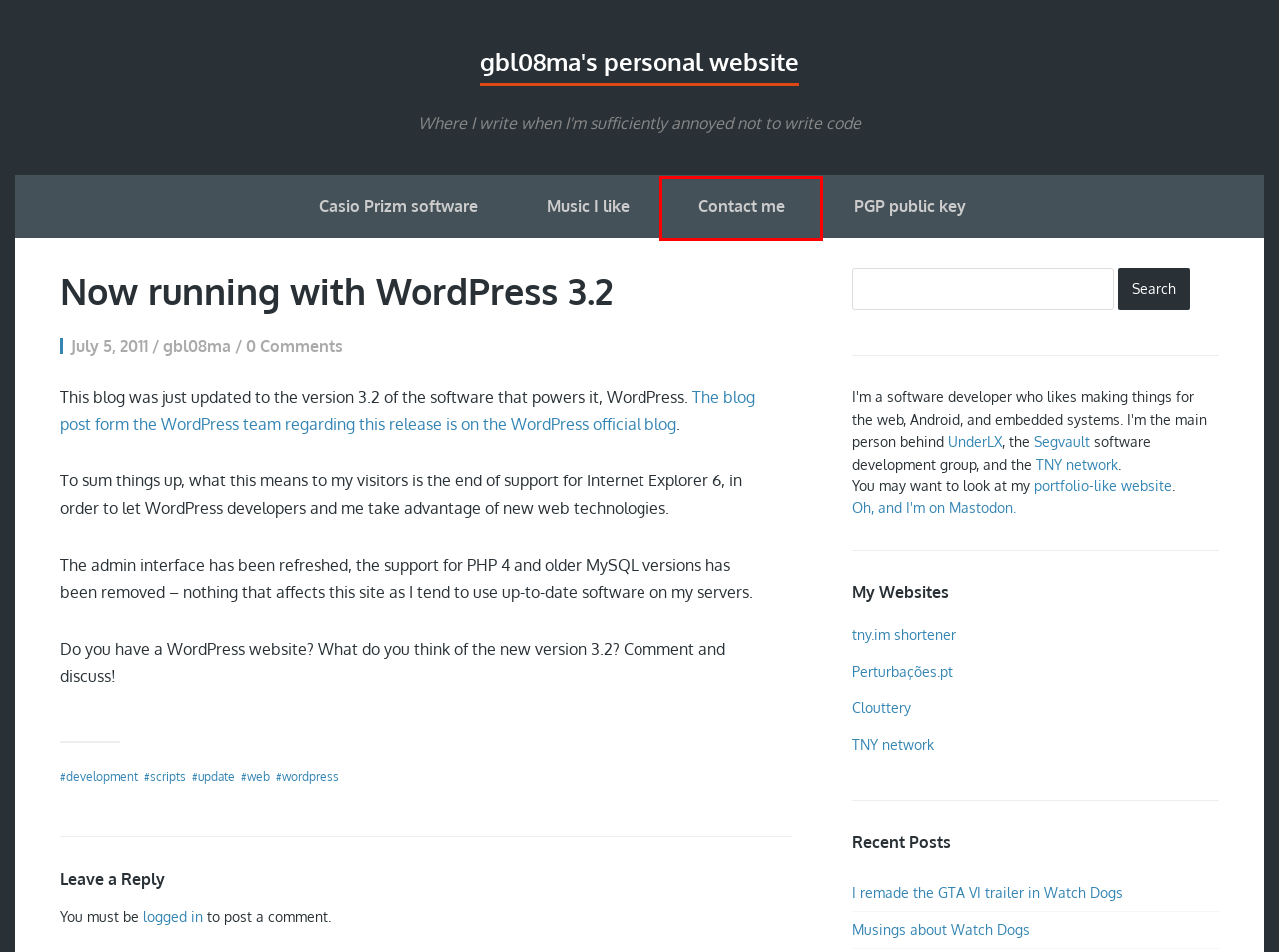Given a webpage screenshot featuring a red rectangle around a UI element, please determine the best description for the new webpage that appears after the element within the bounding box is clicked. The options are:
A. Music I like | gbl08ma's personal website
B. I remade the GTA VI trailer in Watch Dogs | gbl08ma's personal website
C. development | gbl08ma's personal website
D. Contact me | gbl08ma's personal website
E. Clouttery - Watching battery levels for you
F. update | gbl08ma's personal website
G. Perturbações do Metro de Lisboa | Perturbações.pt
H. wordpress | gbl08ma's personal website

D